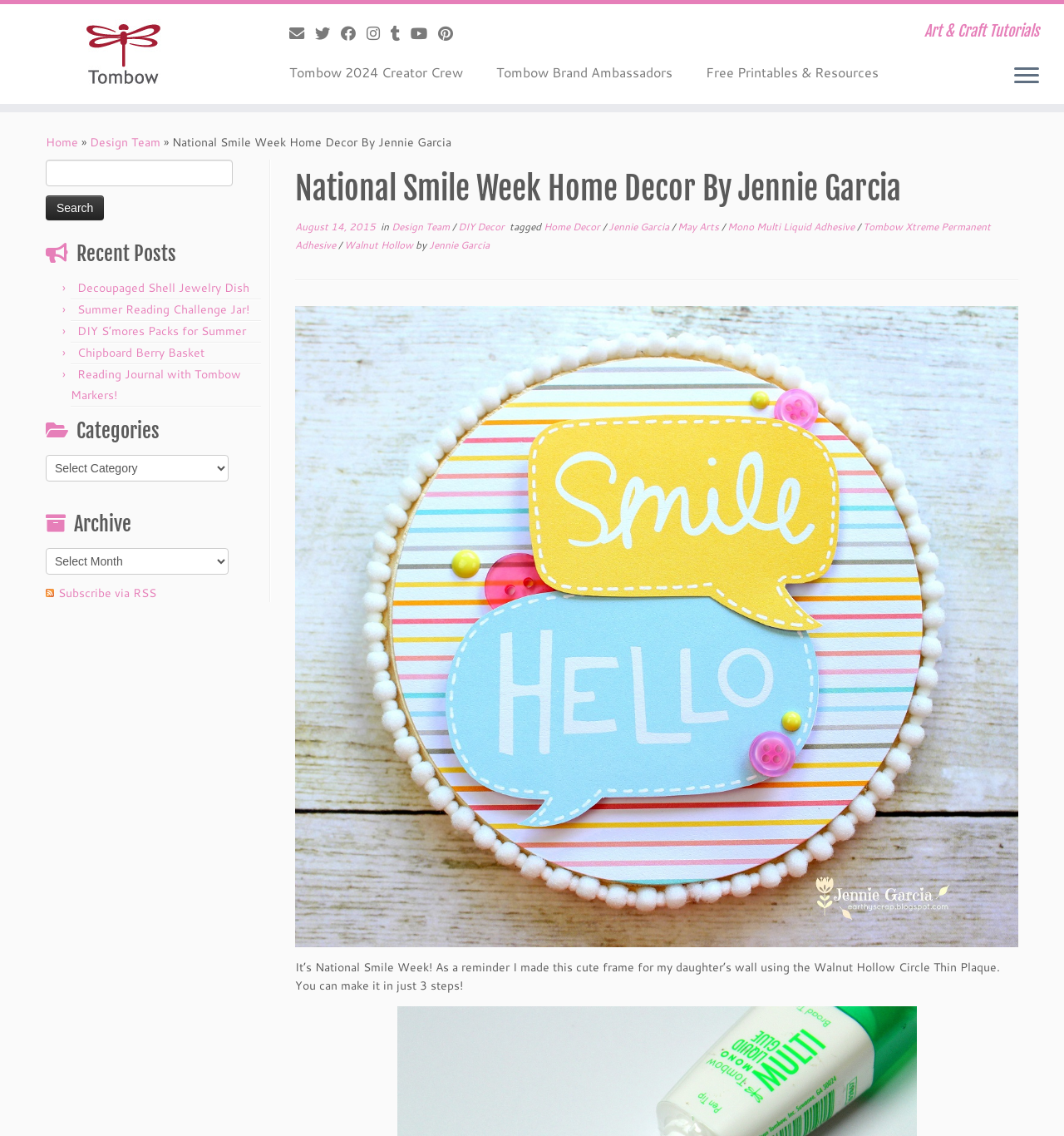Please mark the bounding box coordinates of the area that should be clicked to carry out the instruction: "View the 'Home' page".

[0.043, 0.118, 0.073, 0.133]